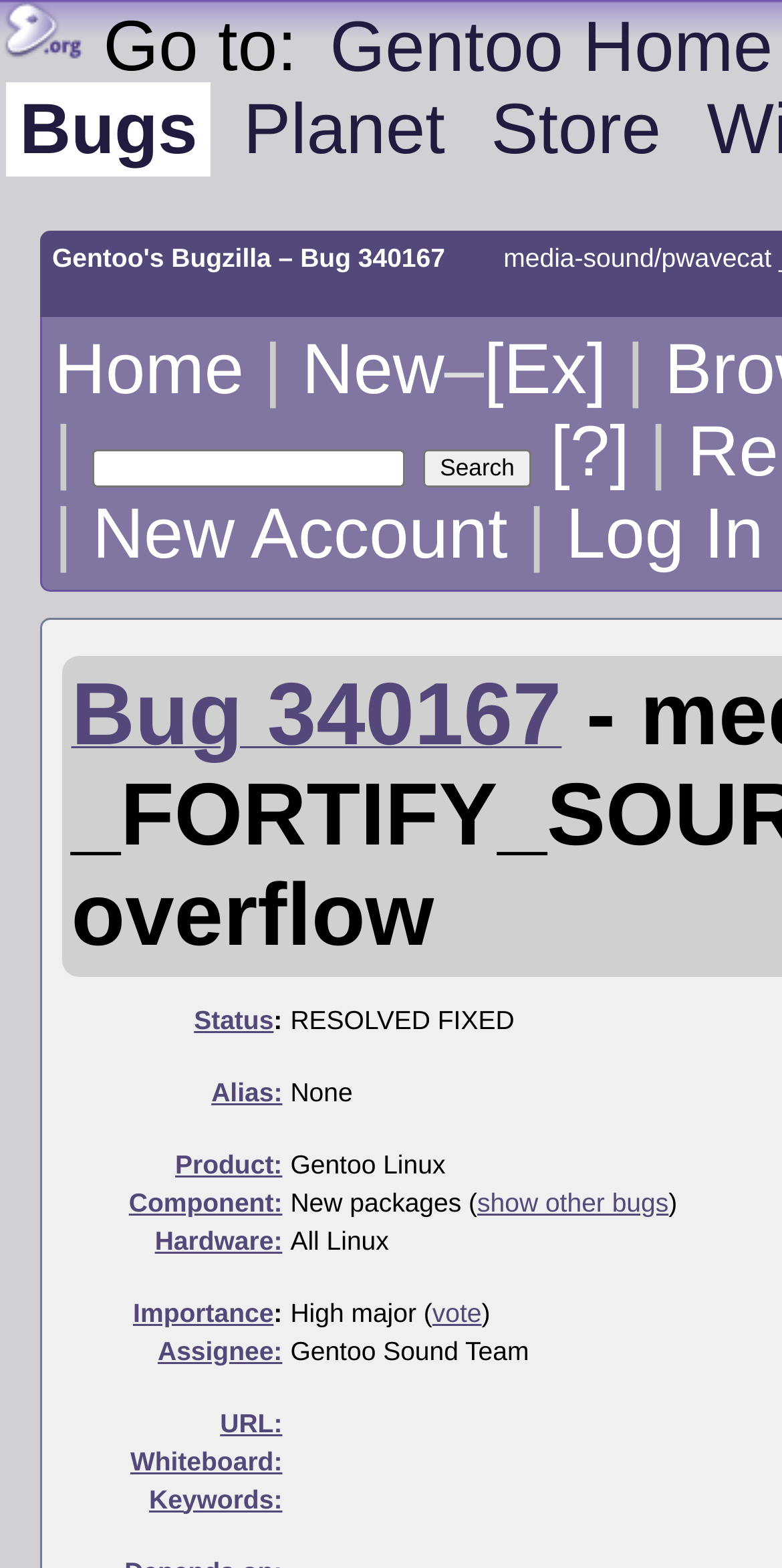Identify the bounding box coordinates of the region I need to click to complete this instruction: "View Archives".

None